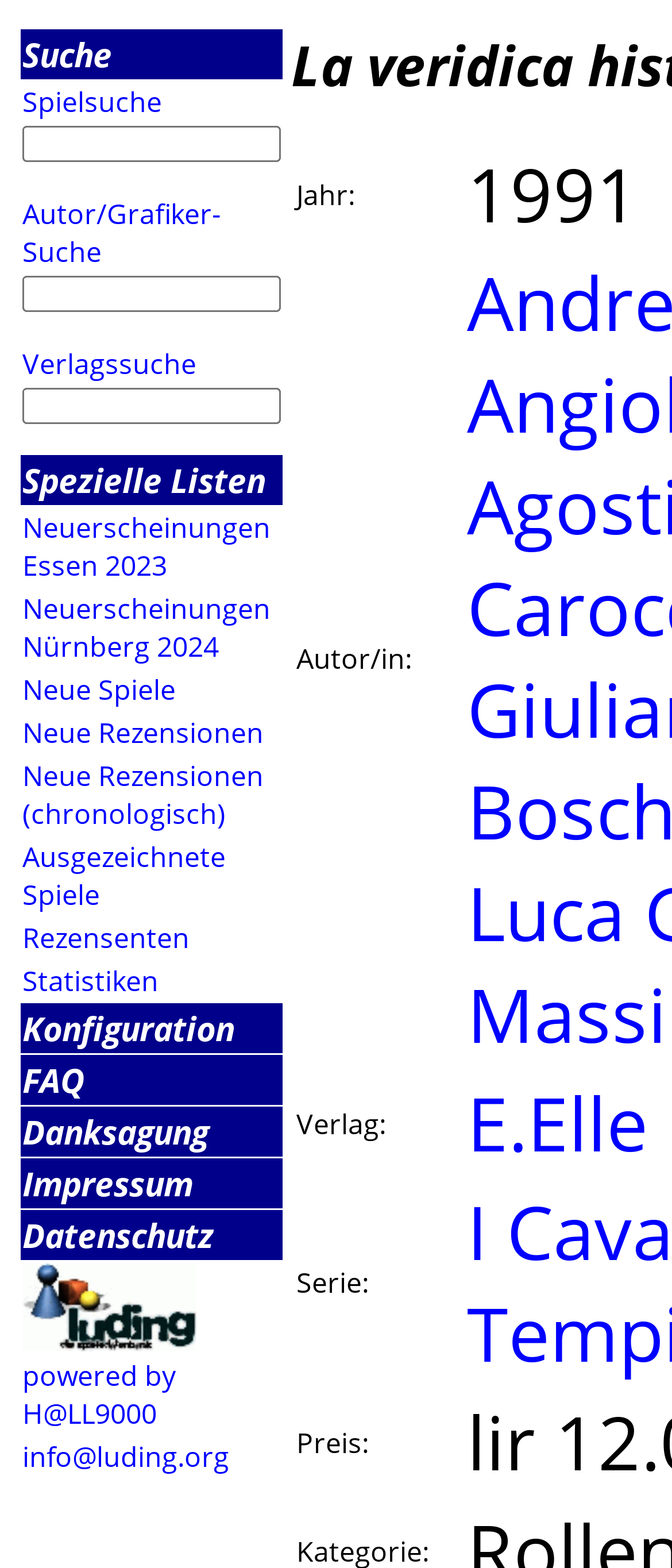Please reply with a single word or brief phrase to the question: 
What is the last link in the table?

info@luding.org